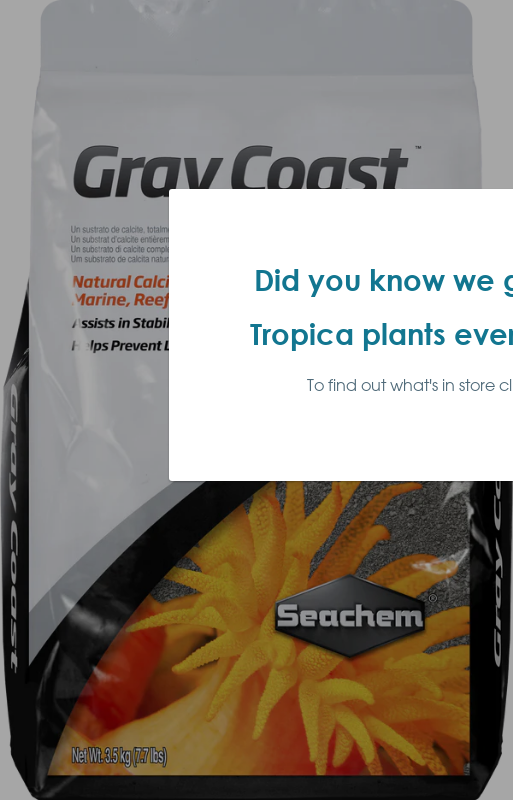Paint a vivid picture with your words by describing the image in detail.

The image showcases a package of "Seachem Gray Coast," a substrate designed for marine and reef aquariums. The bag prominently features the brand name "Gray Coast" along with essential information regarding its use, highlighting its natural calcium content and benefits in stabilizing aquatic environments. The lower section of the bag displays the Seachem logo, reinforcing the brand's identity. In the background, a prompt invites viewers to discover fresh Tropica plants available weekly, enhancing the focus on aquatic gardening. The clean design and inviting layout aim to attract enthusiasts looking to enhance their aquatic setups.